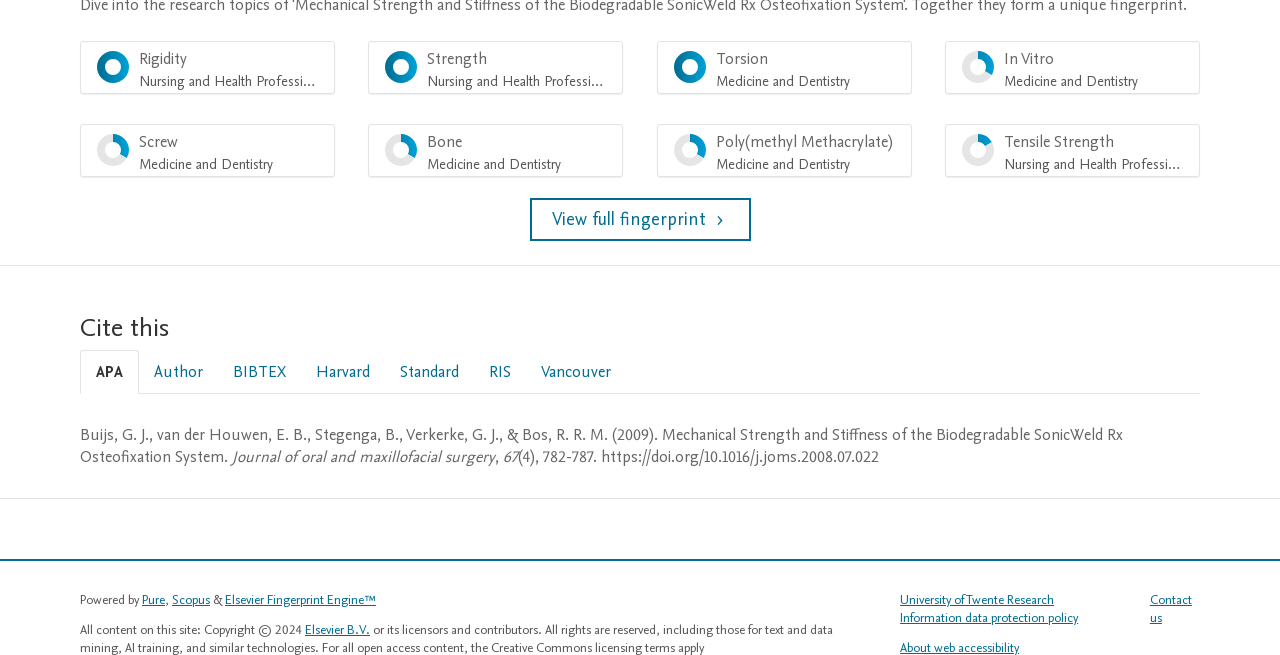What is the name of the first author?
Using the image as a reference, answer the question with a short word or phrase.

Buijs, G. J.